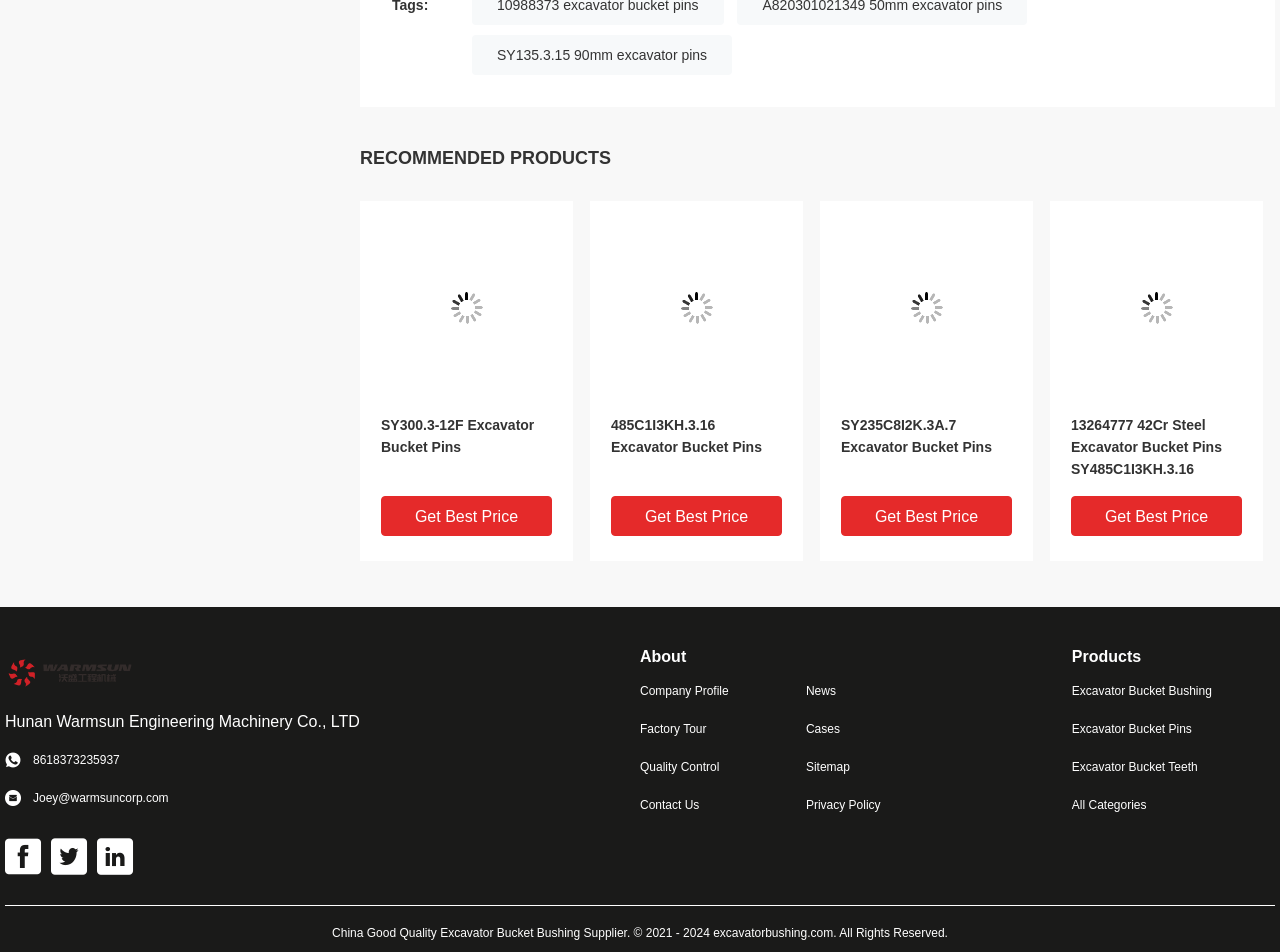Determine the bounding box coordinates of the clickable region to carry out the instruction: "Click on the 'Get Best Price' button for SY135.3.15 90mm excavator pins".

[0.298, 0.521, 0.431, 0.563]